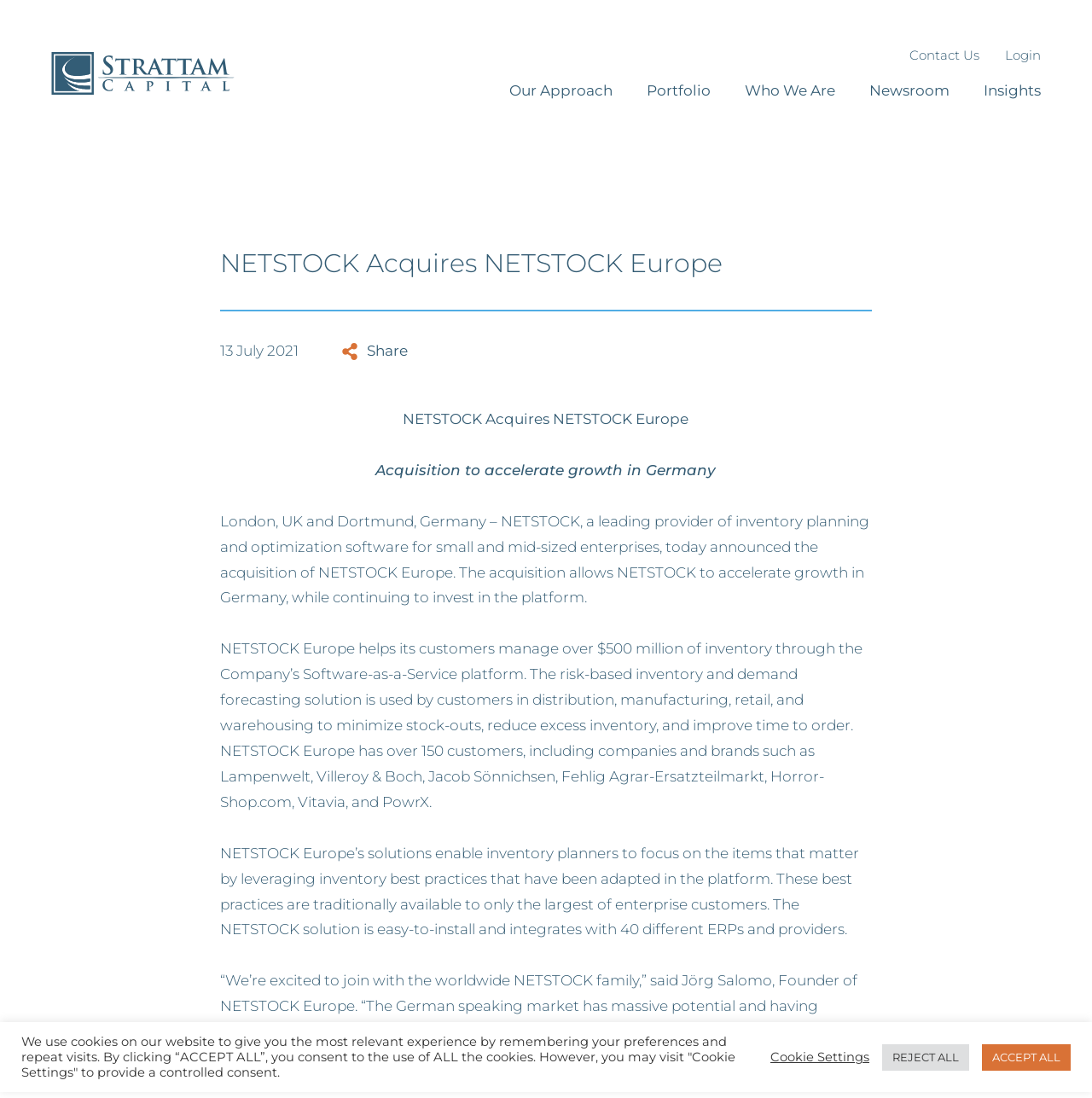Convey a detailed summary of the webpage, mentioning all key elements.

The webpage appears to be a news article or press release about NETSTOCK acquiring NETSTOCK Europe. At the top left corner, there is a logo of Strattam Capital, which is a link. Below the logo, there is a navigation menu with links to "Our Approach", "Portfolio", "Who We Are", "Newsroom", "Insights", and "Contact Us". On the right side of the navigation menu, there are links to "Login" and "Contact Us".

The main content of the webpage is divided into sections. The first section has a heading "NETSTOCK Acquires NETSTOCK Europe" and a date "13 July 2021" below it. There is a "Share" button with an image next to it. The main article starts below the heading, with a brief summary of the acquisition. The article is divided into paragraphs, with the first paragraph describing the acquisition and its purpose. The subsequent paragraphs provide more details about NETSTOCK Europe, its solutions, and its customers.

At the bottom of the webpage, there is a section about cookies, with a message explaining the use of cookies on the website. There are three buttons: "Cookie Settings", "REJECT ALL", and "ACCEPT ALL", allowing users to control their cookie preferences.